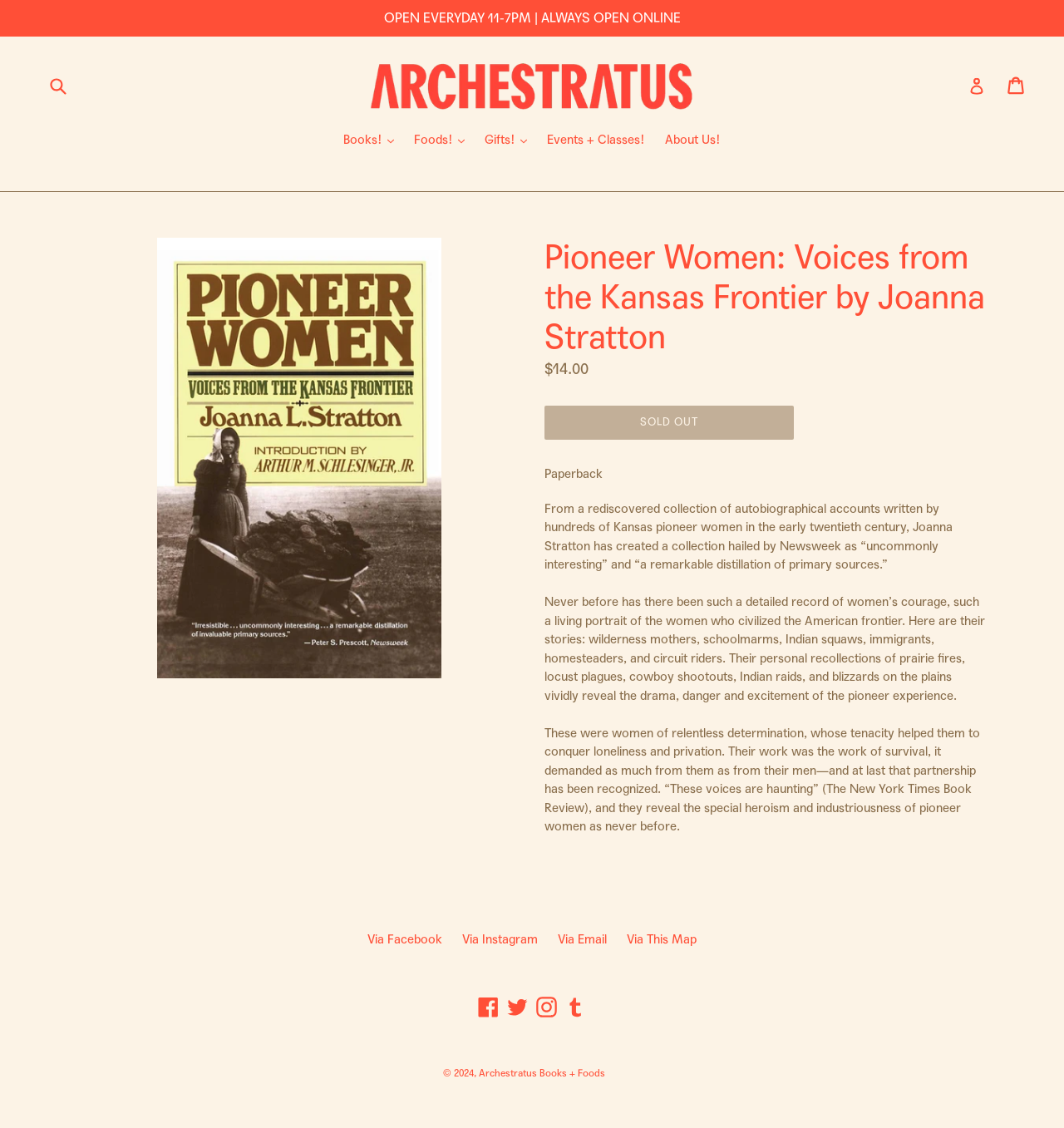Identify the bounding box coordinates of the area you need to click to perform the following instruction: "Log in to the account".

[0.91, 0.062, 0.926, 0.09]